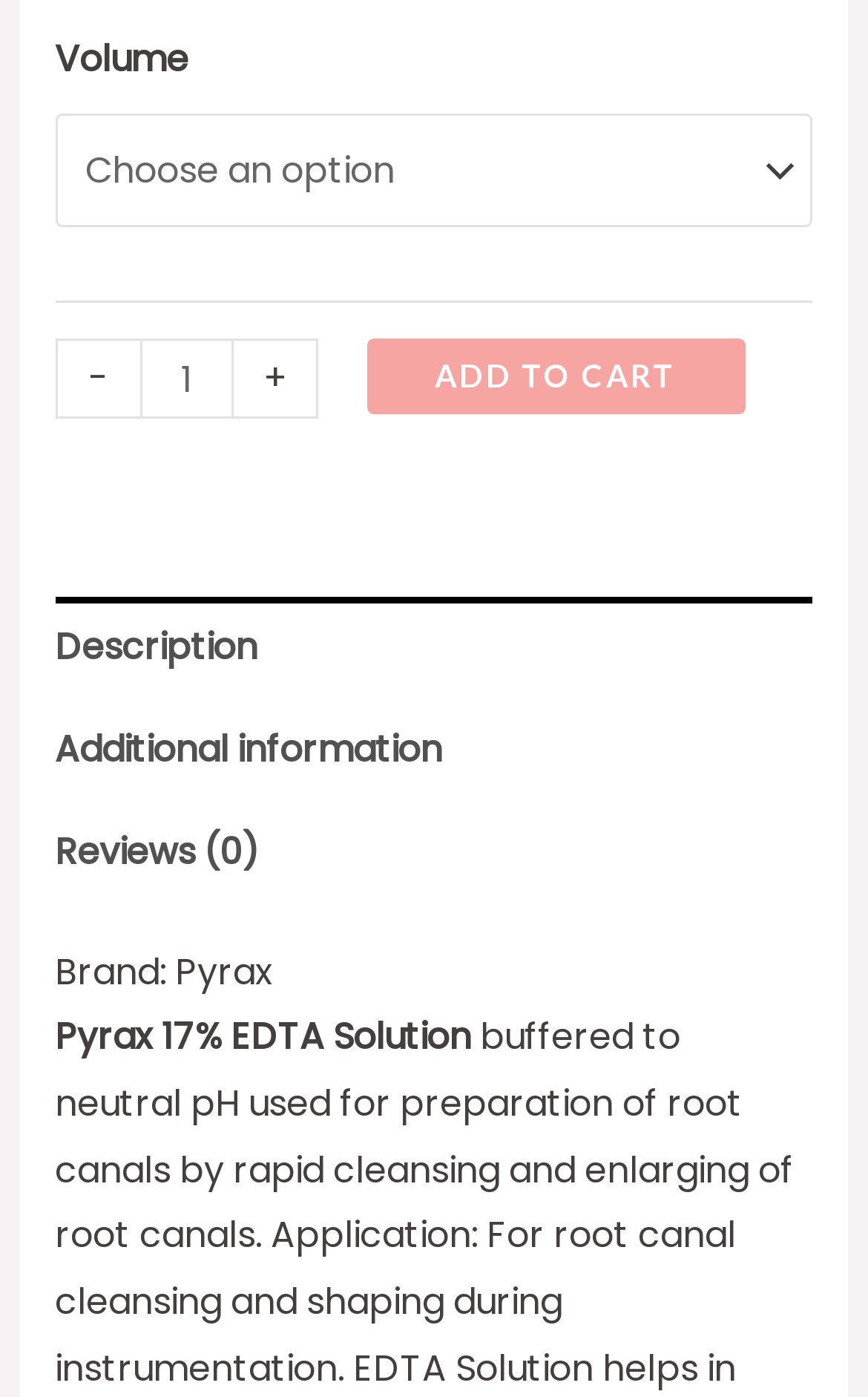What is the name of the product?
Using the information from the image, provide a comprehensive answer to the question.

I found the static text element 'Pyrax 17% EDTA Solution' which indicates the name of the product is Pyrax 17% EDTA Solution.